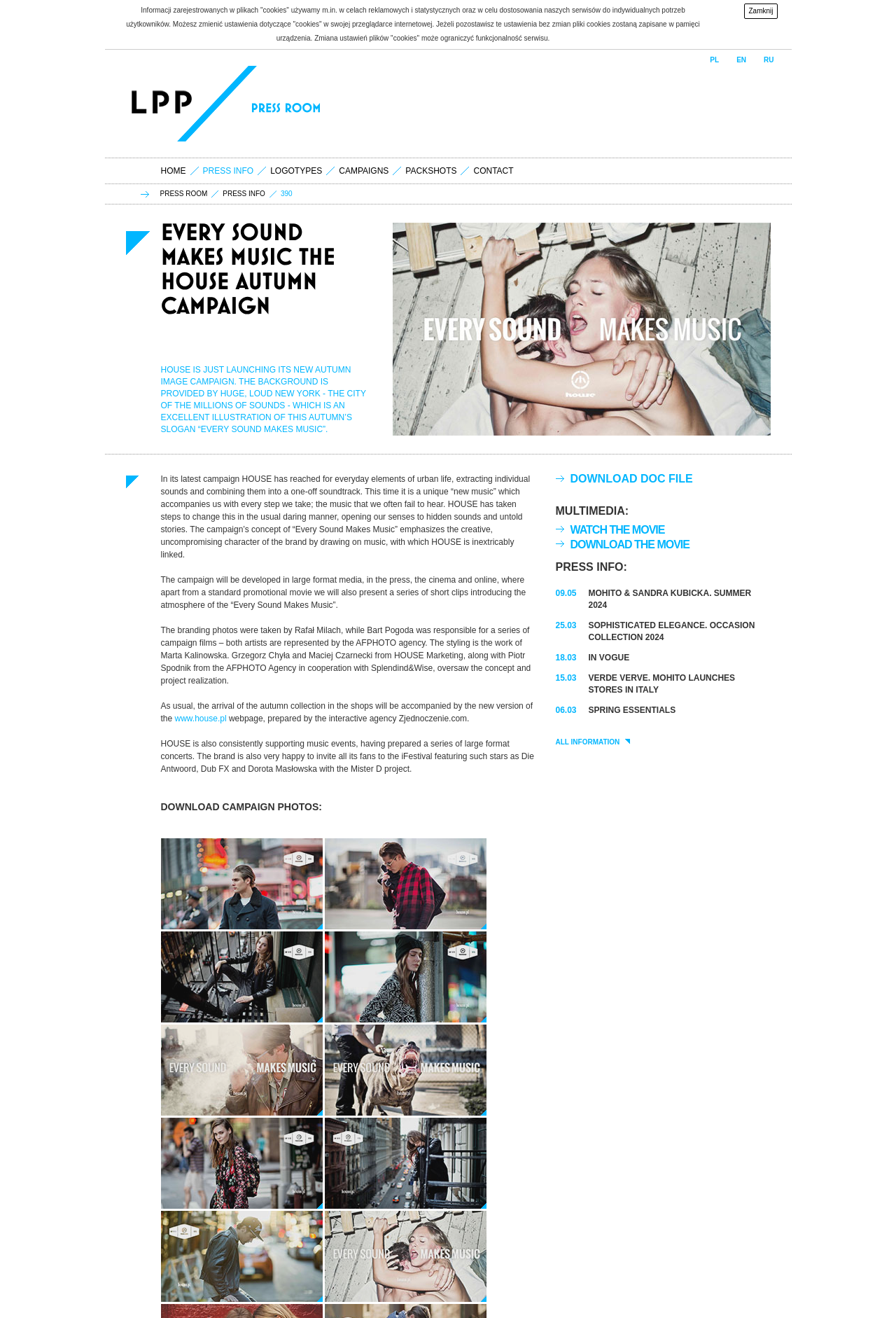Find the bounding box coordinates of the clickable element required to execute the following instruction: "Click the 'CAMPAIGNS' link". Provide the coordinates as four float numbers between 0 and 1, i.e., [left, top, right, bottom].

[0.374, 0.126, 0.439, 0.133]